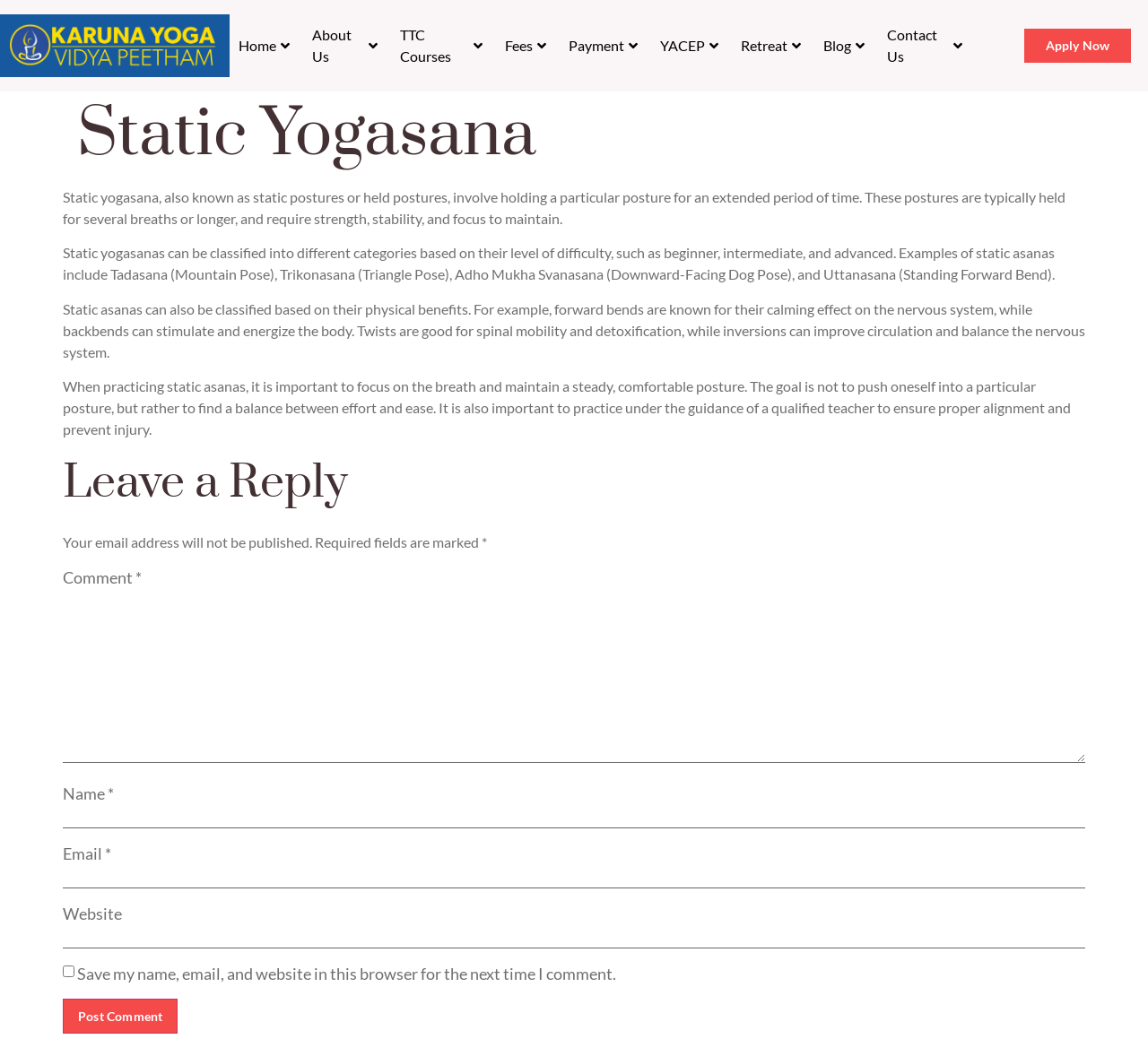Summarize the webpage with intricate details.

The webpage is about Static Yogasana, a type of yoga that involves holding postures for an extended period. At the top of the page, there is a navigation menu with 10 links, including "Home", "About Us", "TTC Courses", and "Contact Us", among others. These links are aligned horizontally and take up about a quarter of the page's width.

Below the navigation menu, there is a main section that occupies most of the page's width. This section is divided into several parts. At the top, there is a heading that reads "Static Yogasana". Below the heading, there are four paragraphs of text that provide information about Static Yogasana, including its definition, classification, physical benefits, and tips for practice.

Following the paragraphs, there is a section for leaving a reply or comment. This section includes several form fields, including a comment box, name, email, website, and a checkbox to save the user's information for future comments. There is also a "Post Comment" button at the bottom of this section.

On the top-right corner of the page, there is a separate link that reads "Apply Now". This link is slightly above the main section and stands out from the rest of the content.